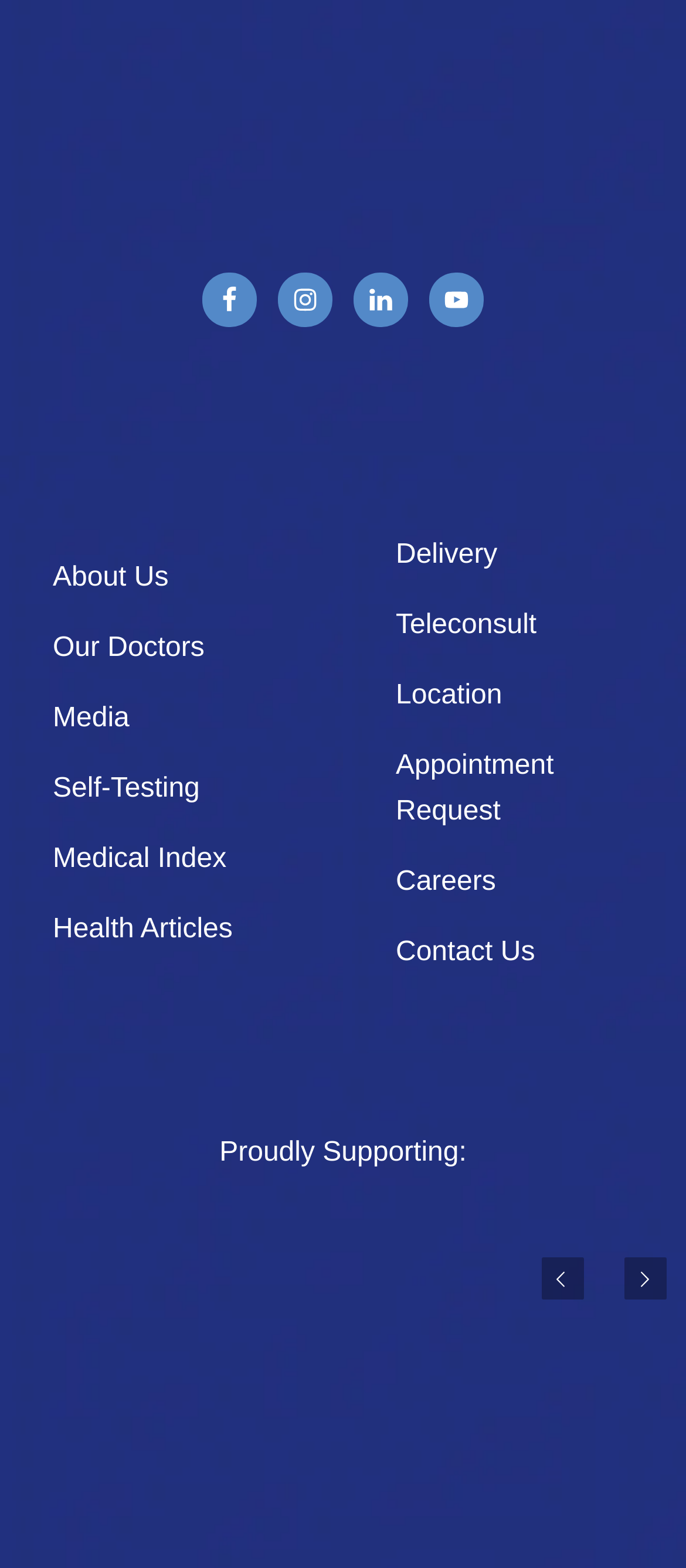Indicate the bounding box coordinates of the clickable region to achieve the following instruction: "learn about the doctors."

[0.077, 0.404, 0.298, 0.423]